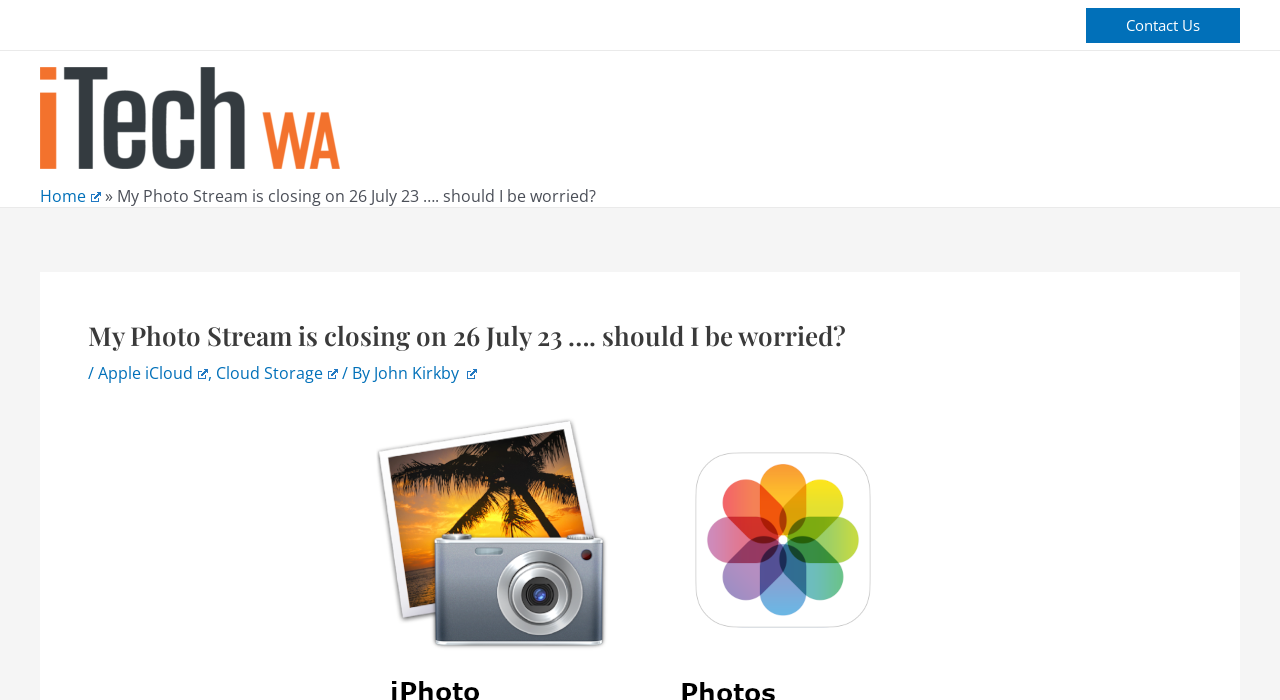What is the website's author?
Answer with a single word or short phrase according to what you see in the image.

John Kirkby